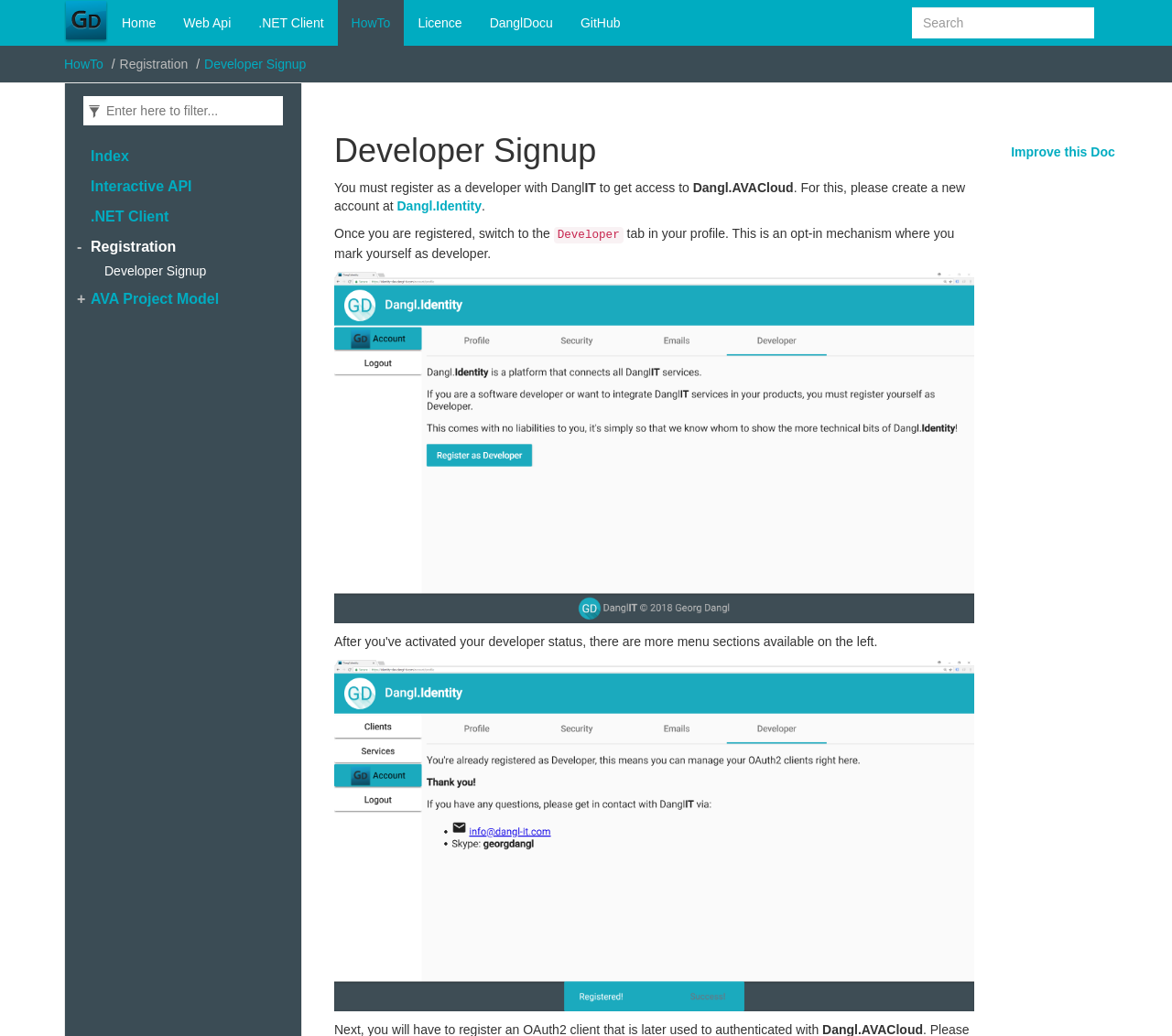What can I do after registering as a developer?
Give a comprehensive and detailed explanation for the question.

After registering as a developer, users can switch to the Developer tab in their profile, which is an opt-in mechanism to mark themselves as developers and get access to Dangl.AVACloud.